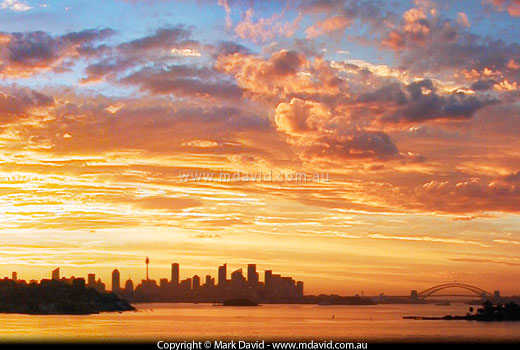Present a detailed portrayal of the image.

The image captures a stunning Sydney sunset, showcasing a vibrant display of colors as the sun dips below the horizon. The sky is adorned with brilliant hues of orange, pink, and gold, contrasted against dark clouds that enhance the dramatic effect. In the foreground, the calm waters reflect the colorful sky, while the silhouette of the Sydney skyline, featuring notable skyscrapers, creates a striking profile against the twilight. The iconic Sydney Harbour Bridge elegantly arches in the distance, adding to the picturesque scene. This breathtaking moment highlights the ephemeral beauty of sunsets, as it emphasizes the fleeting nature of the captivating colors that can change rapidly within minutes.